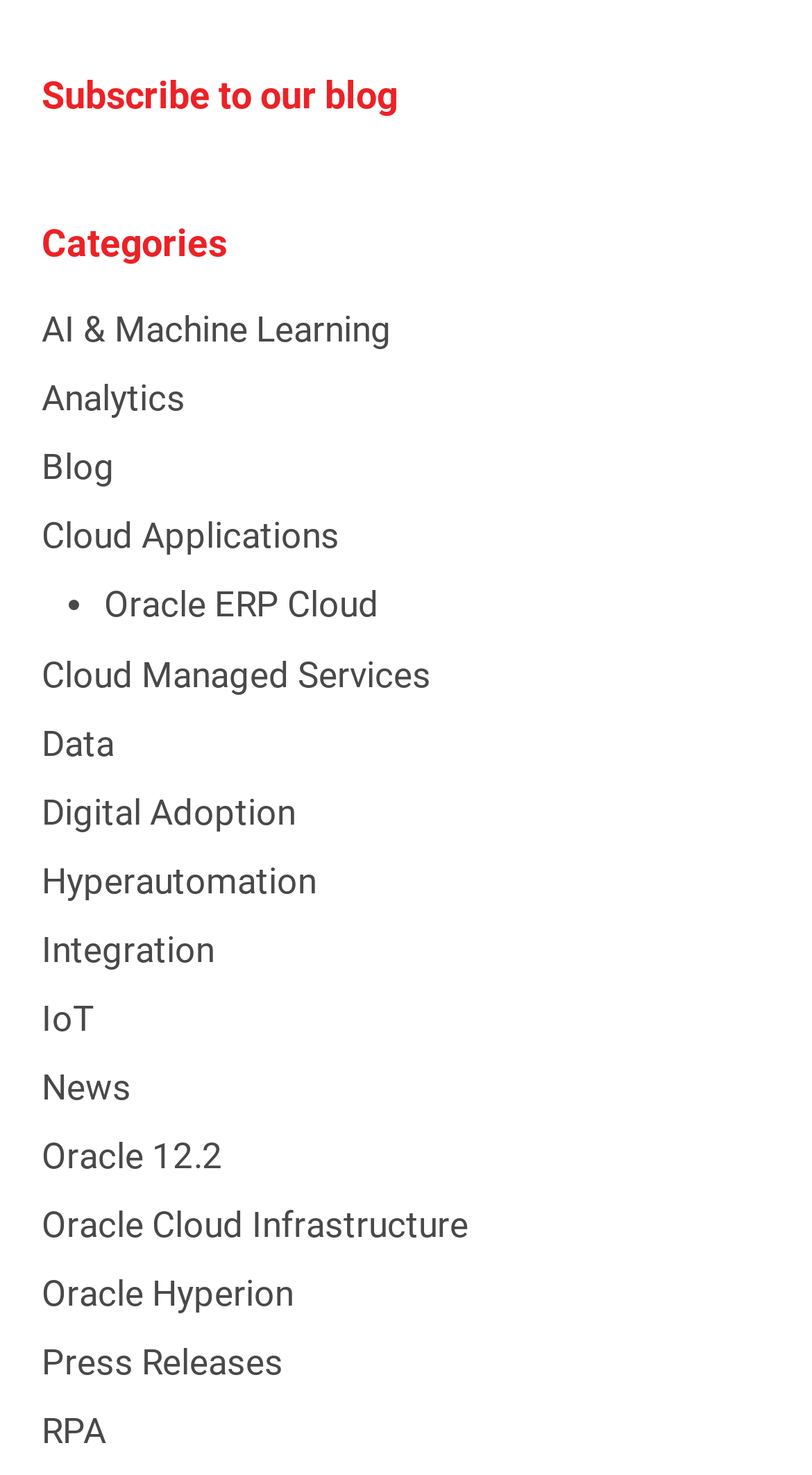Identify the bounding box for the described UI element: "News".

[0.051, 0.723, 0.162, 0.751]